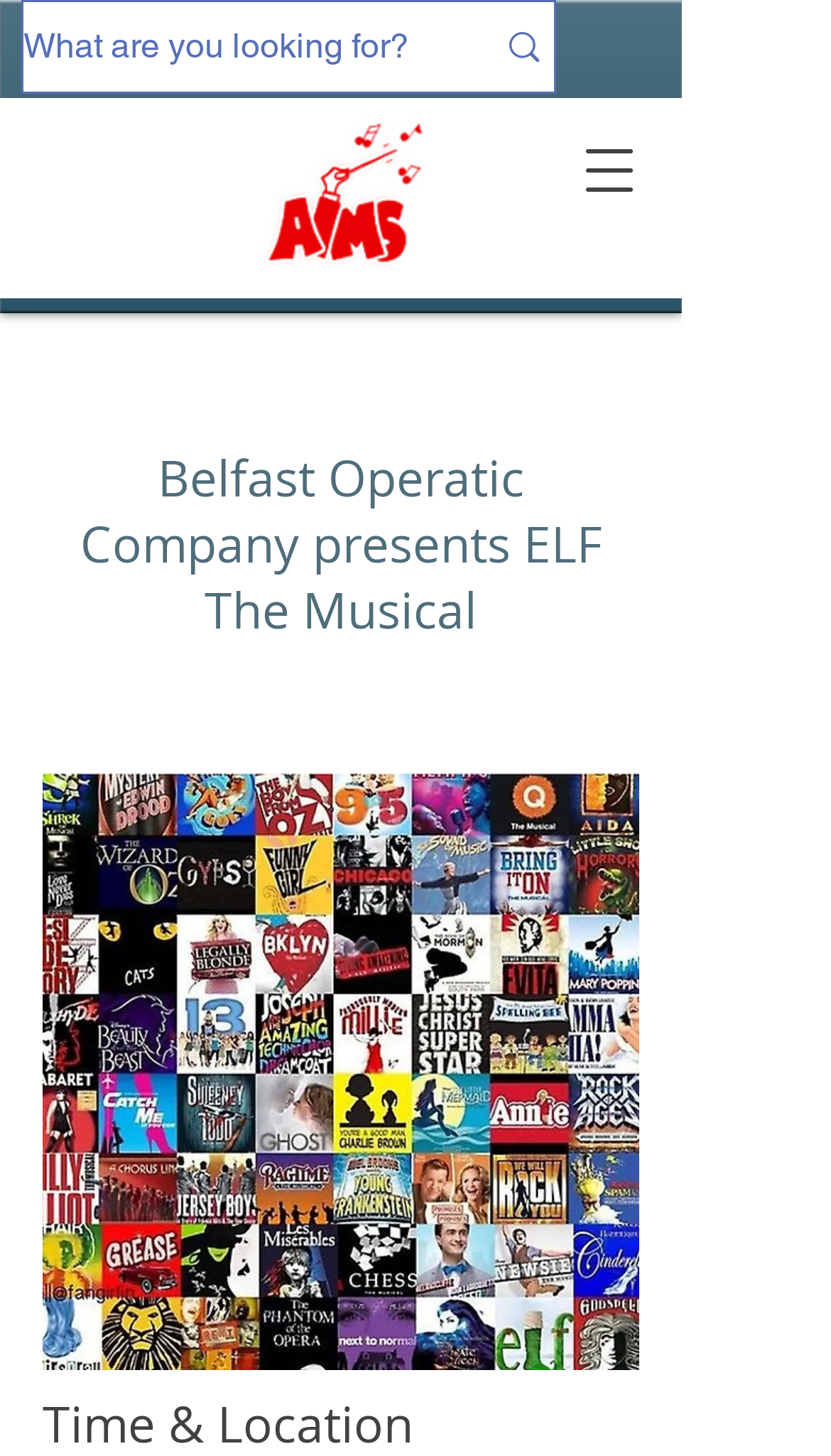Articulate a complete and detailed caption of the webpage elements.

The webpage is about the Belfast Operatic Company's presentation of ELF The Musical. At the top left corner, there is a logo image of "aimslogo.png". To the right of the logo, there is a button to open a navigation menu. Above the navigation button, there is a search bar with a magnifying glass icon and a text input field where users can type what they are looking for.

Below the search bar, there are two headings. The first heading displays the title "Belfast Operatic Company presents ELF The Musical" in a prominent font size. The second heading is empty, but it takes up some space on the page. 

Under the headings, there is a large image that spans almost the entire width of the page, which is likely a promotional image for the musical ELF. The image takes up most of the vertical space on the page, indicating that it is a key visual element.